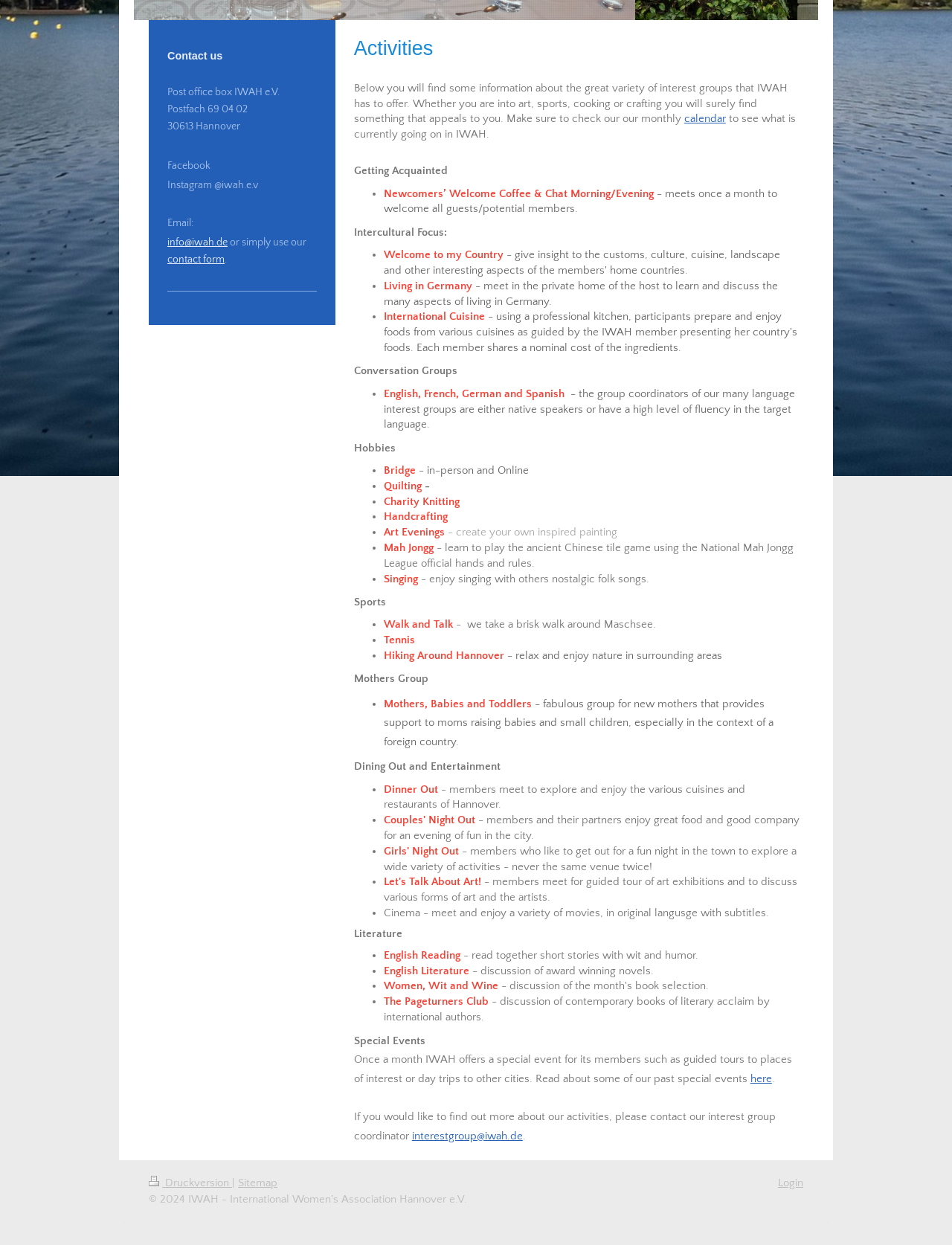Identify the bounding box for the element characterized by the following description: "info@iwah.de".

[0.176, 0.19, 0.239, 0.2]